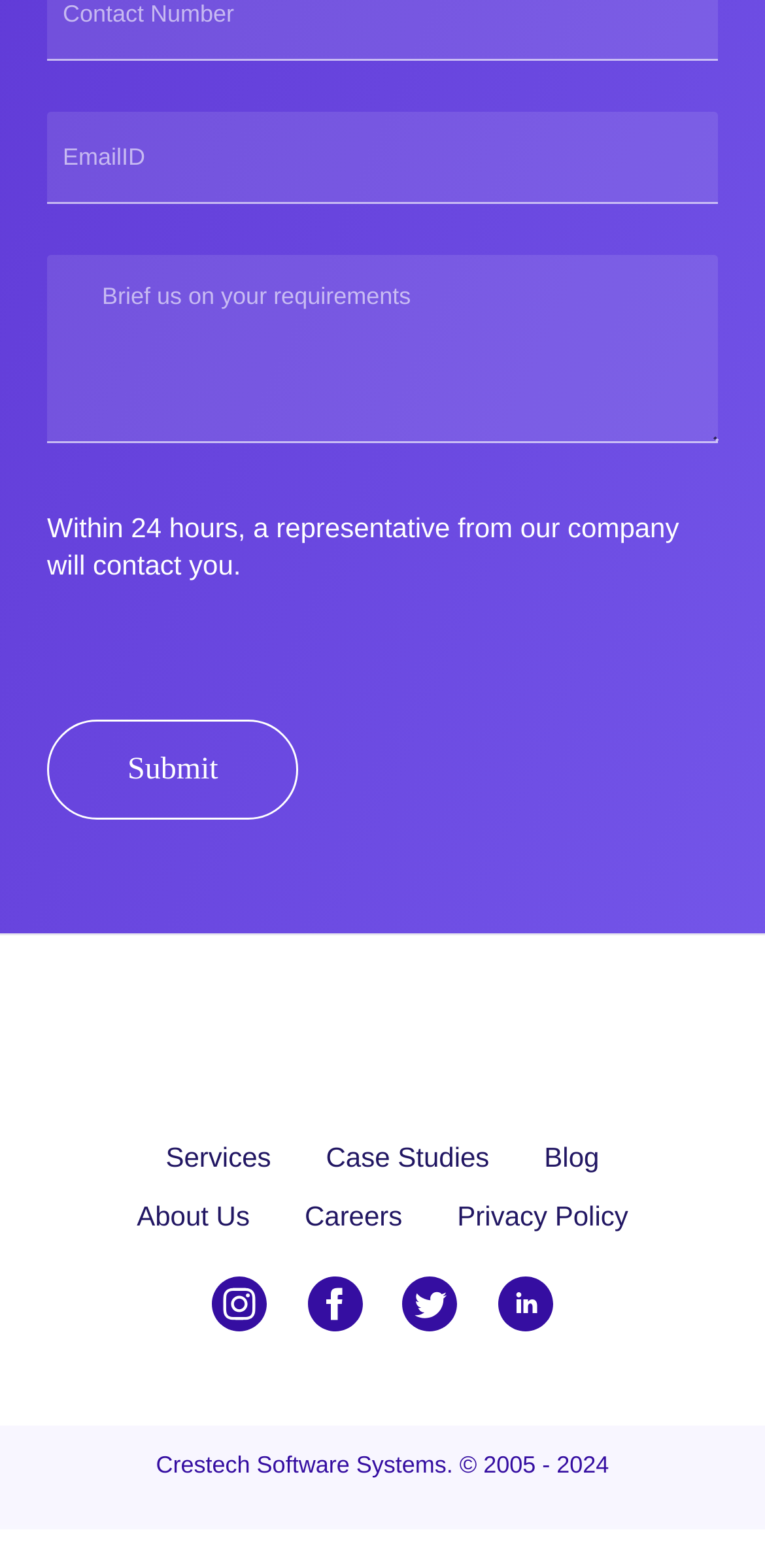For the following element description, predict the bounding box coordinates in the format (top-left x, top-left y, bottom-right x, bottom-right y). All values should be floating point numbers between 0 and 1. Description: aria-label="Crestech Software"

[0.062, 0.772, 0.938, 0.815]